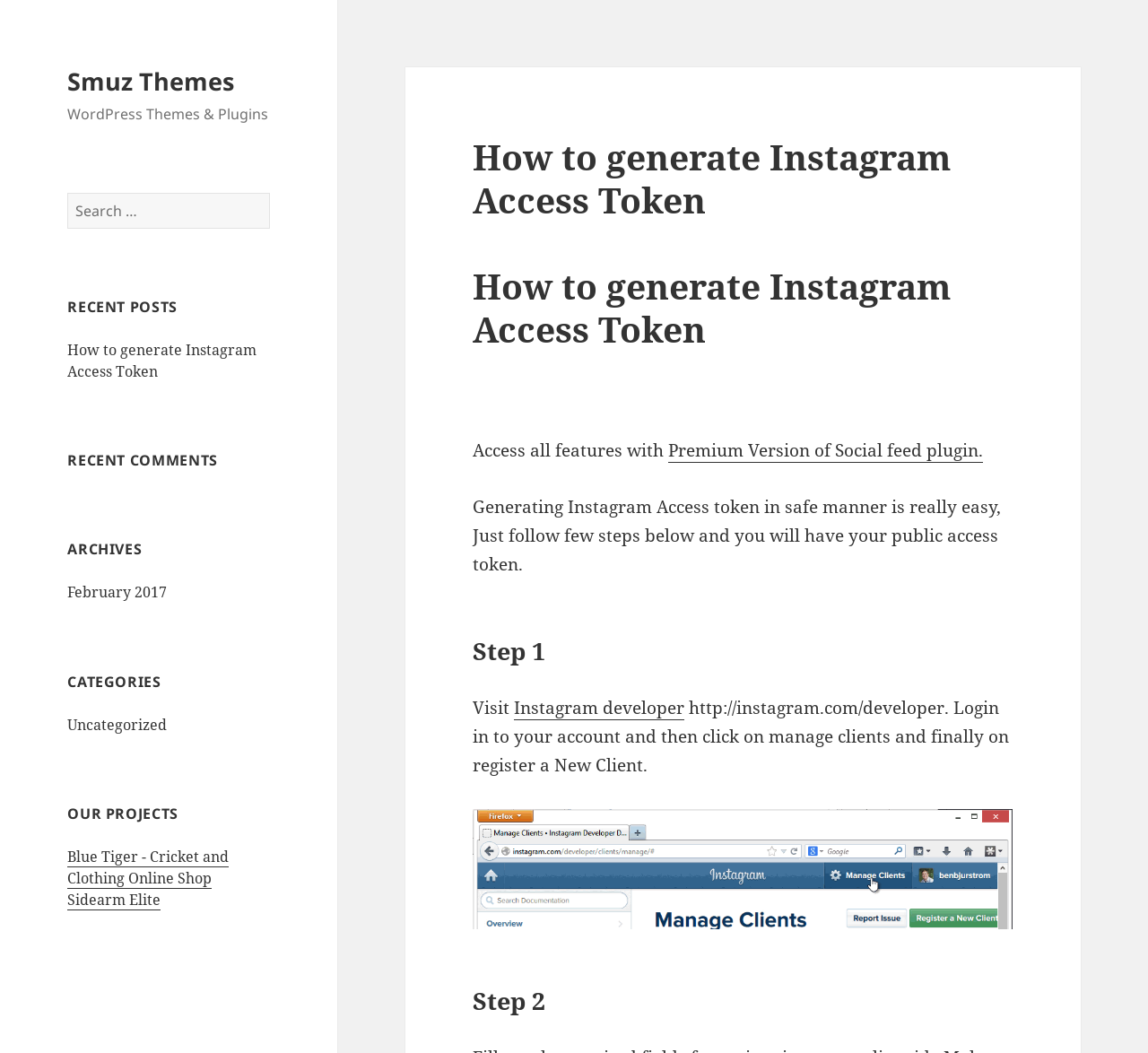Detail the various sections and features of the webpage.

The webpage is about Smuz Themes, a provider of WordPress themes and plugins. At the top, there is a heading with the website's name, "Smuz Themes", and a link with the same text. Below this, there is a static text "WordPress Themes & Plugins". 

On the left side, there is a search bar with a label "Search for:" and a search button with the text "SEARCH". 

Below the search bar, there are several sections. The first section is "RECENT POSTS", which contains a link to an article titled "How to generate Instagram Access Token". The next section is "RECENT COMMENTS", followed by "ARCHIVES" which has a link to "February 2017", and then "CATEGORIES" with a link to "Uncategorized". 

Further down, there is a section titled "OUR PROJECTS" which lists two projects: "Blue Tiger - Cricket and Clothing Online Shop" and "Sidearm Elite". 

On the right side, there is a large section that appears to be a blog post or article. The article has a heading "How to generate Instagram Access Token" and contains several paragraphs of text, including step-by-step instructions on how to generate an Instagram access token. The article also includes links to relevant resources, such as the Instagram developer website.